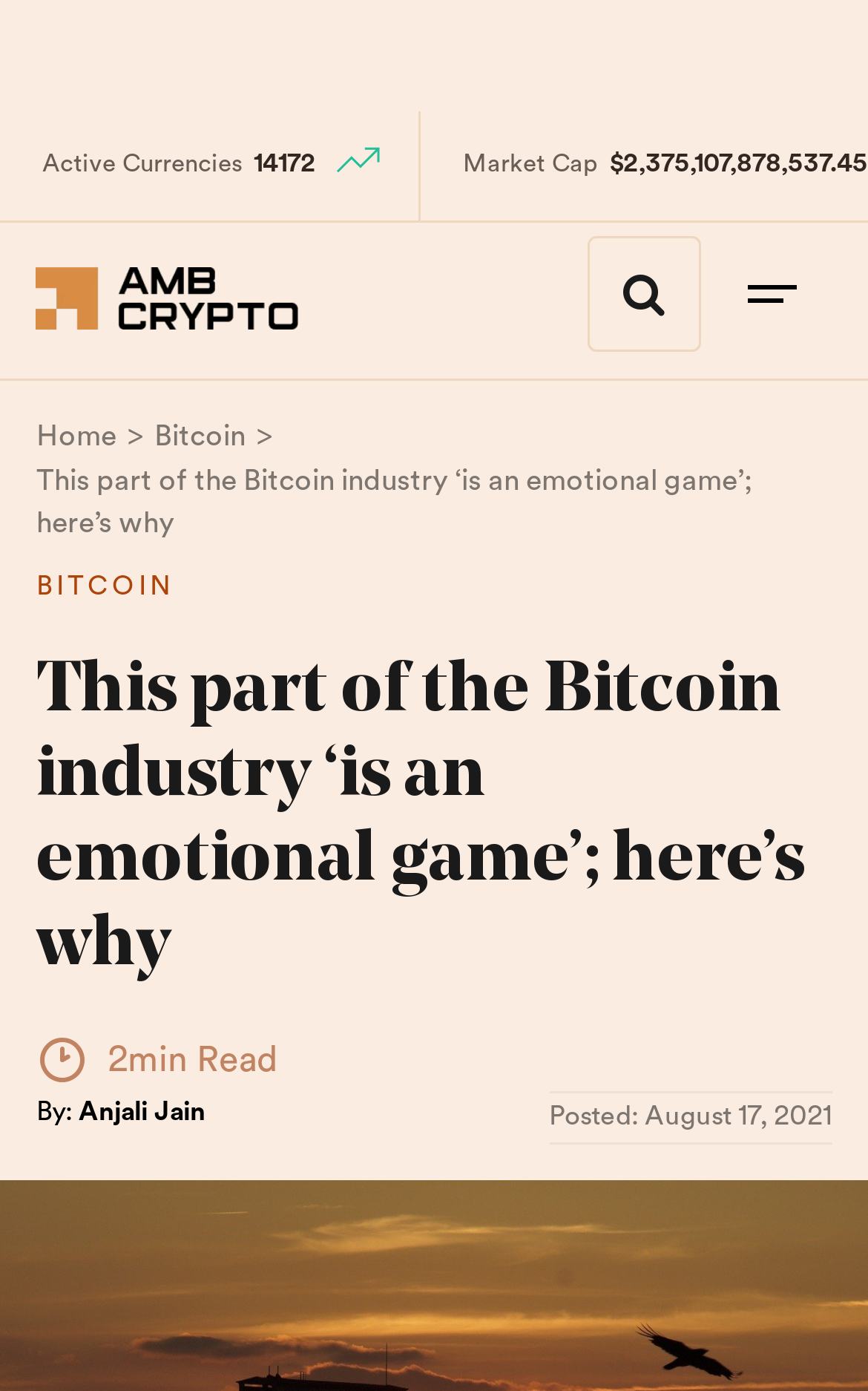What is the market capitalization?
Refer to the screenshot and deliver a thorough answer to the question presented.

I found the market capitalization by looking at the text next to the 'Market Cap' label, which is '$2,375,107,878,537.45'.